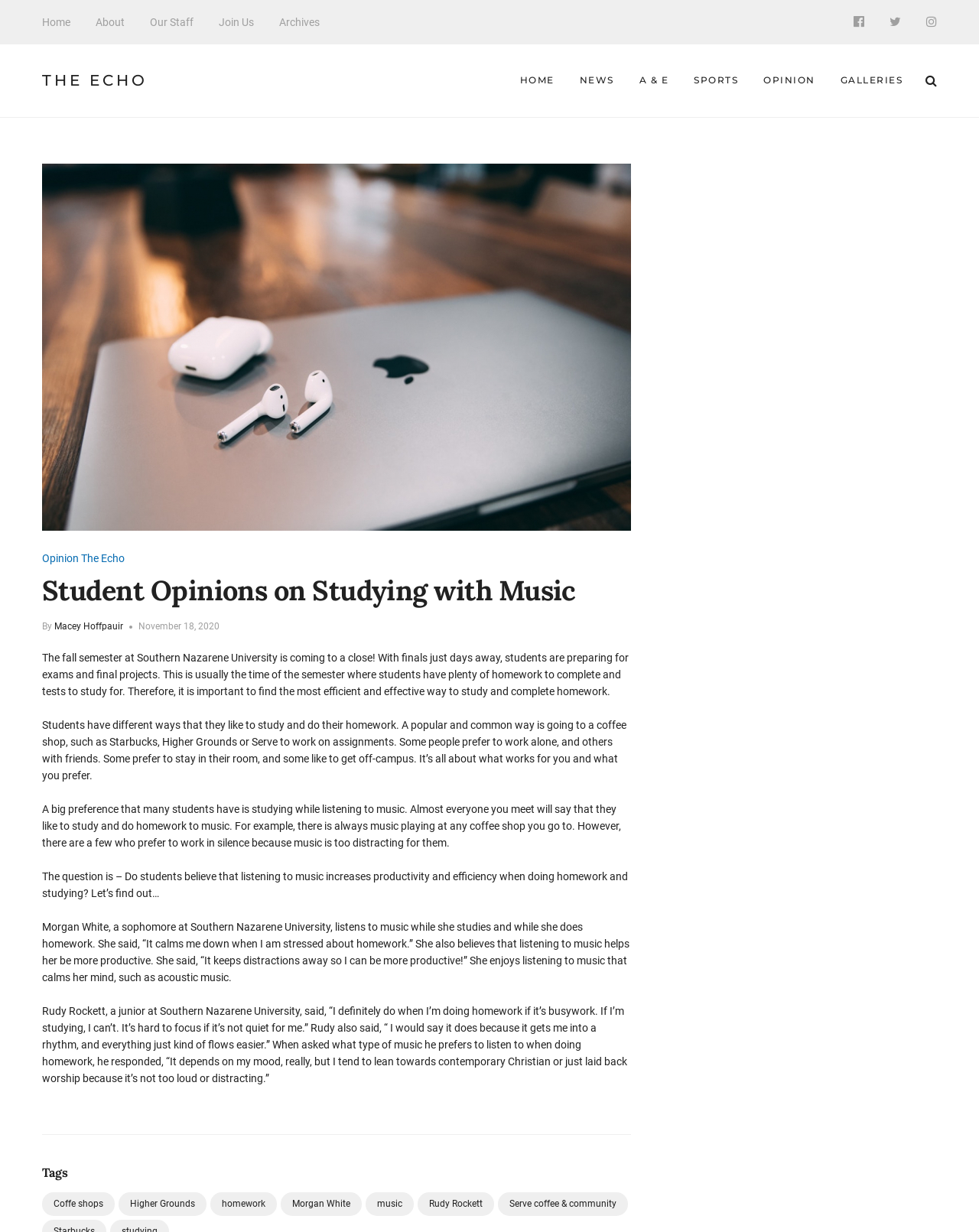Your task is to find and give the main heading text of the webpage.

Student Opinions on Studying with Music